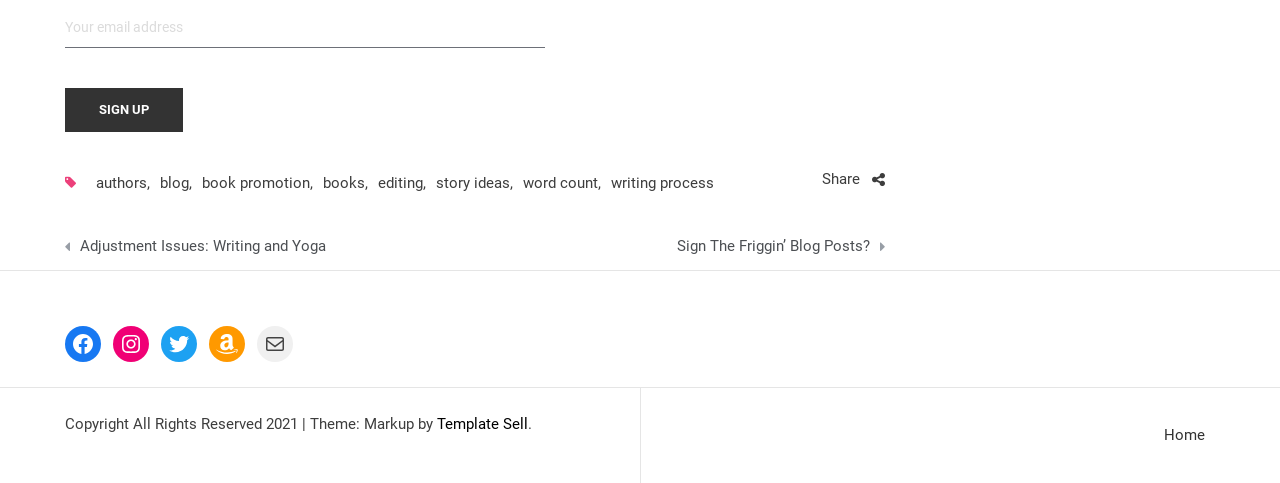What is the theme of the website?
Answer the question with a single word or phrase derived from the image.

Markup